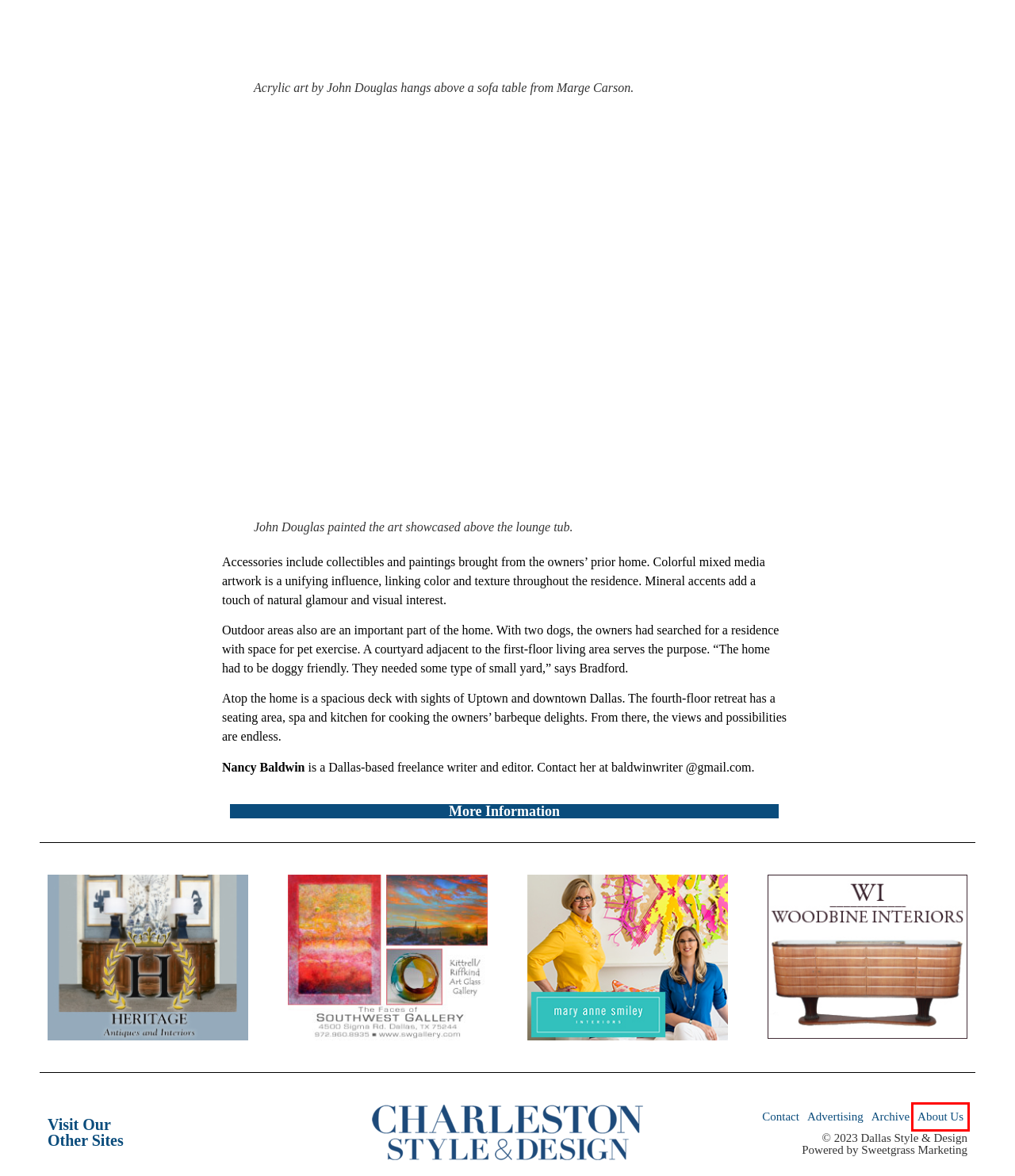With the provided webpage screenshot containing a red bounding box around a UI element, determine which description best matches the new webpage that appears after clicking the selected element. The choices are:
A. Contact - Dallas Style and Design Magazine
B. Home - Dallas Style and Design Magazine
C. Arts - Dallas Style and Design Magazine
D. Food & Wine - Dallas Style and Design Magazine
E. About Us - Dallas Style and Design Magazine
F. Advertising - Dallas Style and Design Magazine
G. Archive - Dallas Style and Design Magazine
H. Design - Dallas Style and Design Magazine

E